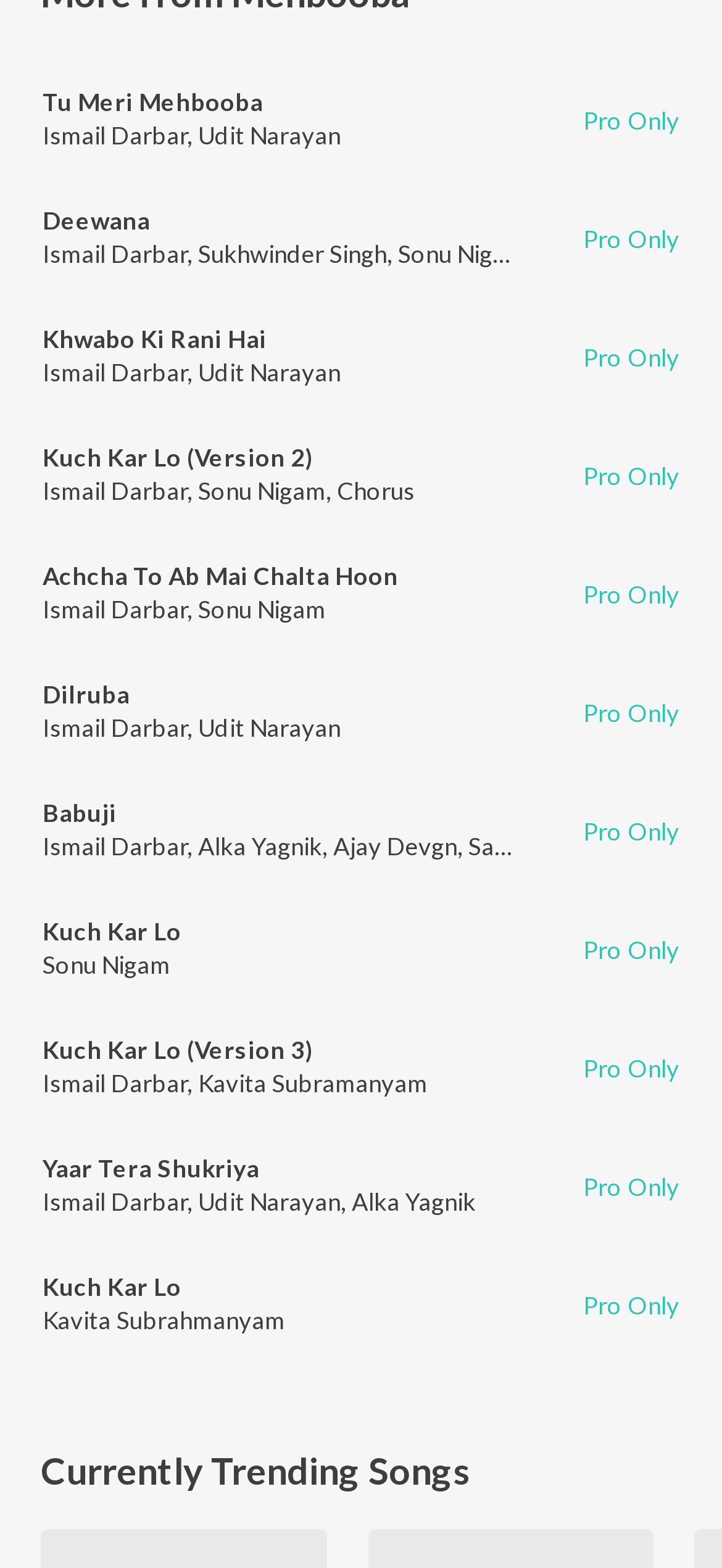What is the name of the singer of the song 'Kuch Kar Lo (Version 2)'?
Carefully analyze the image and provide a detailed answer to the question.

I examined the figcaption element related to the song 'Kuch Kar Lo (Version 2)' and found the link 'Sonu Nigam' which suggests that he is one of the singers of the song.